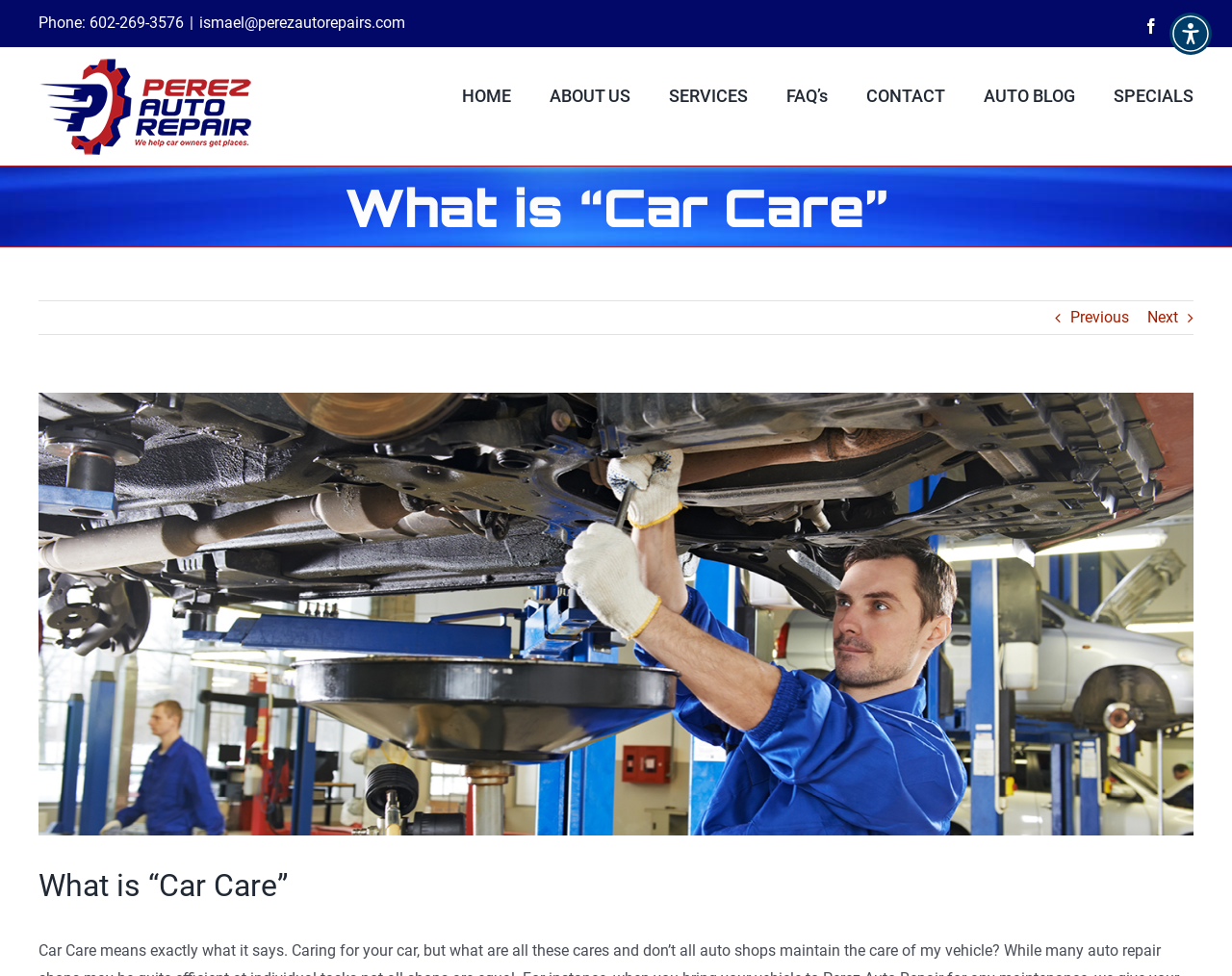Is there a logo of Perez Auto Repair on the webpage?
Make sure to answer the question with a detailed and comprehensive explanation.

I found the logo by looking at the top-left section of the webpage, where logos are usually displayed. There, I saw an image element with the description 'Perez Auto Repair Logo', which suggests that it is the logo of Perez Auto Repair.